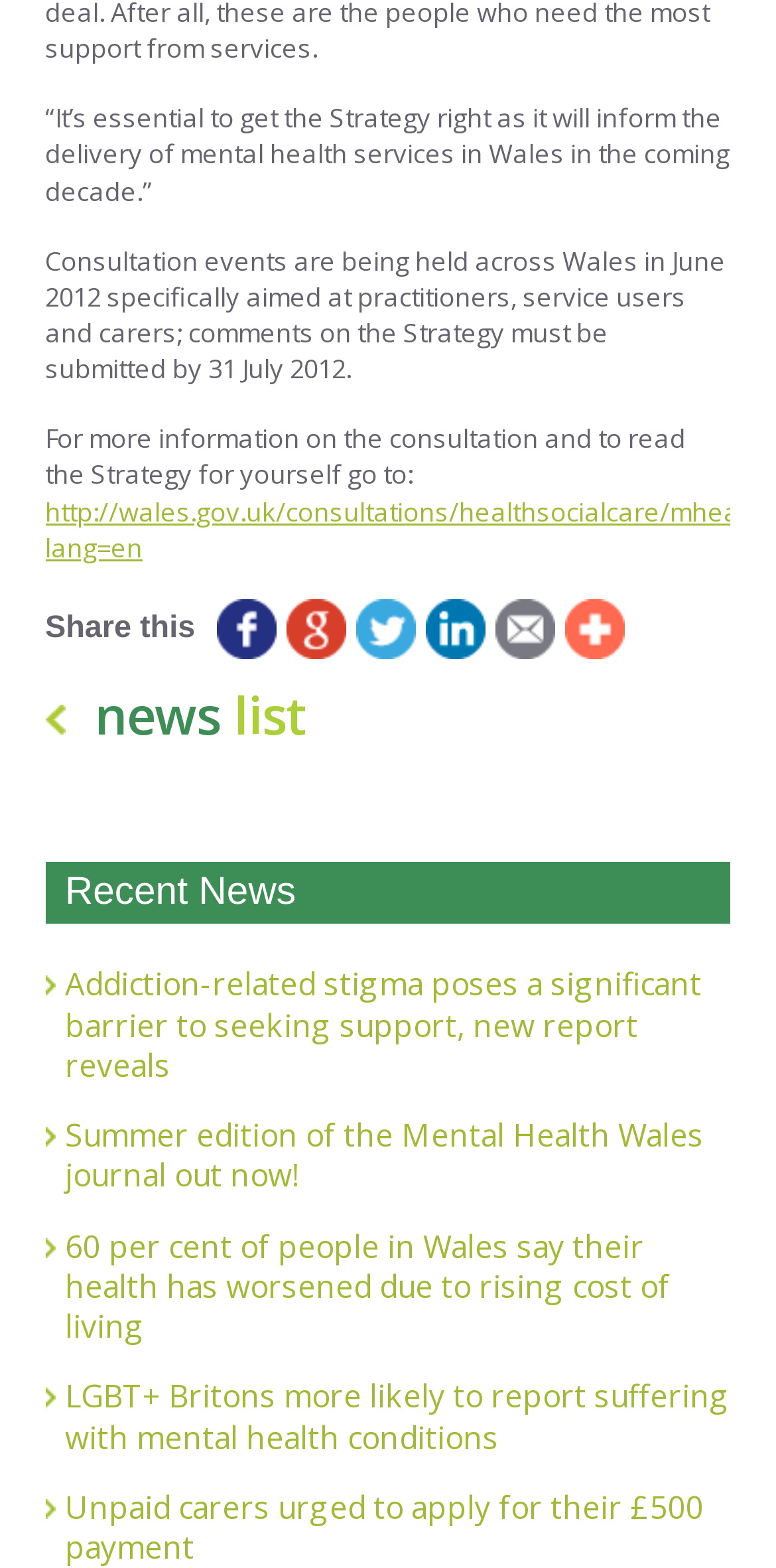Carefully observe the image and respond to the question with a detailed answer:
What is the topic of the new report revealed in the news section?

The first news item in the 'Recent News' section is a link to a report that reveals 'Addiction-related stigma poses a significant barrier to seeking support', indicating that the topic of the report is addiction-related stigma.